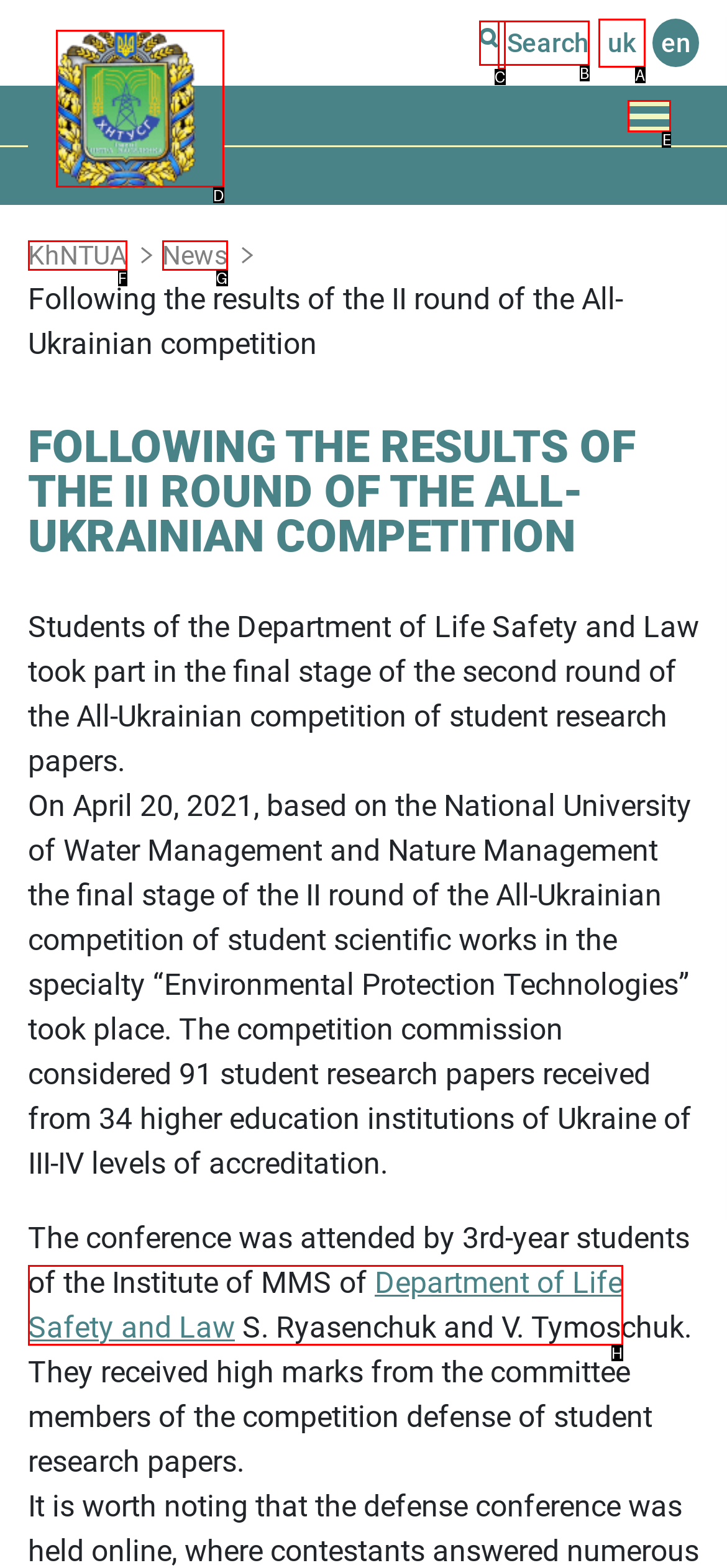Indicate which red-bounded element should be clicked to perform the task: Open menu Answer with the letter of the correct option.

E